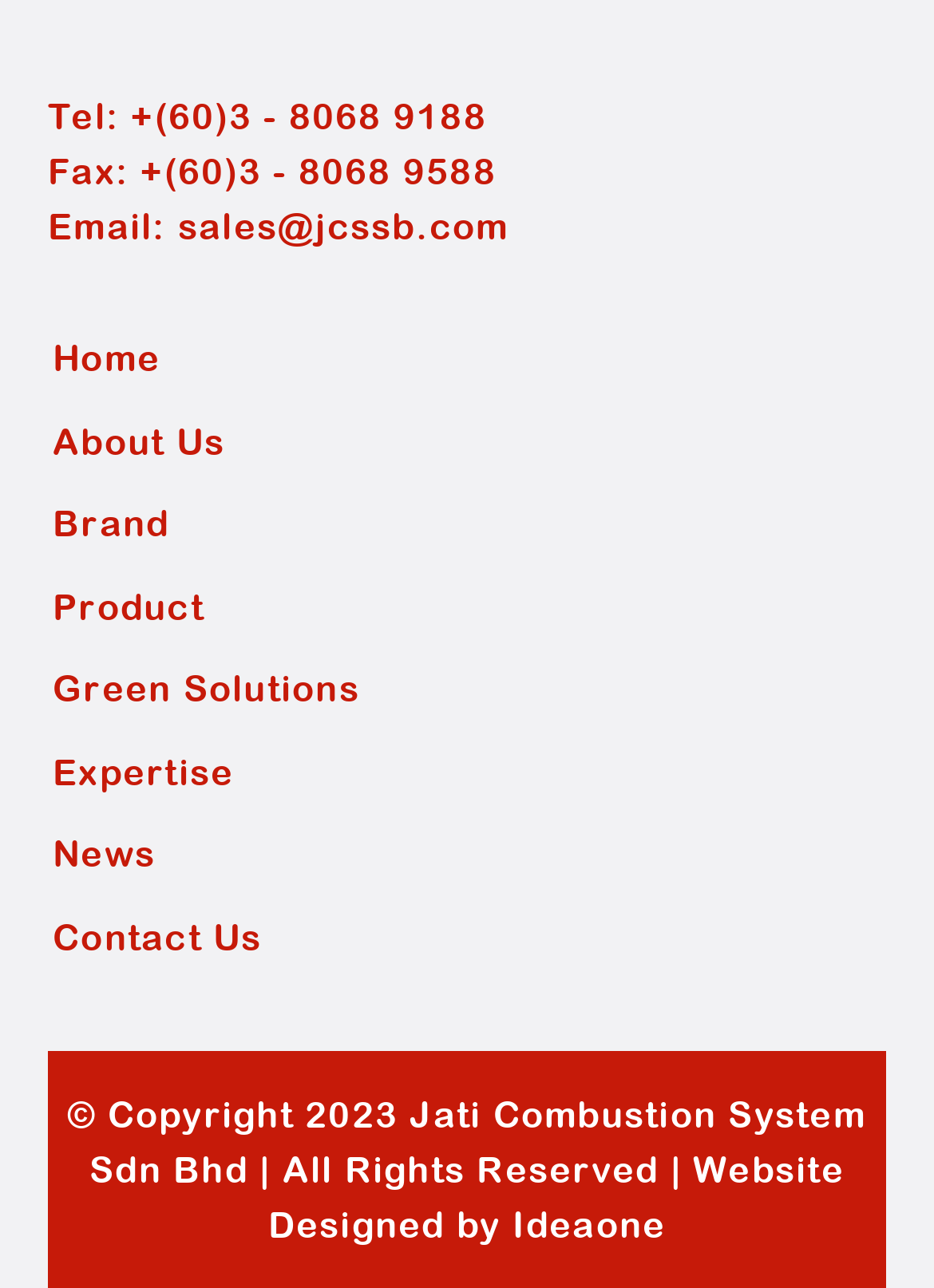Predict the bounding box coordinates of the area that should be clicked to accomplish the following instruction: "Learn more about 'DBIS'". The bounding box coordinates should consist of four float numbers between 0 and 1, i.e., [left, top, right, bottom].

None